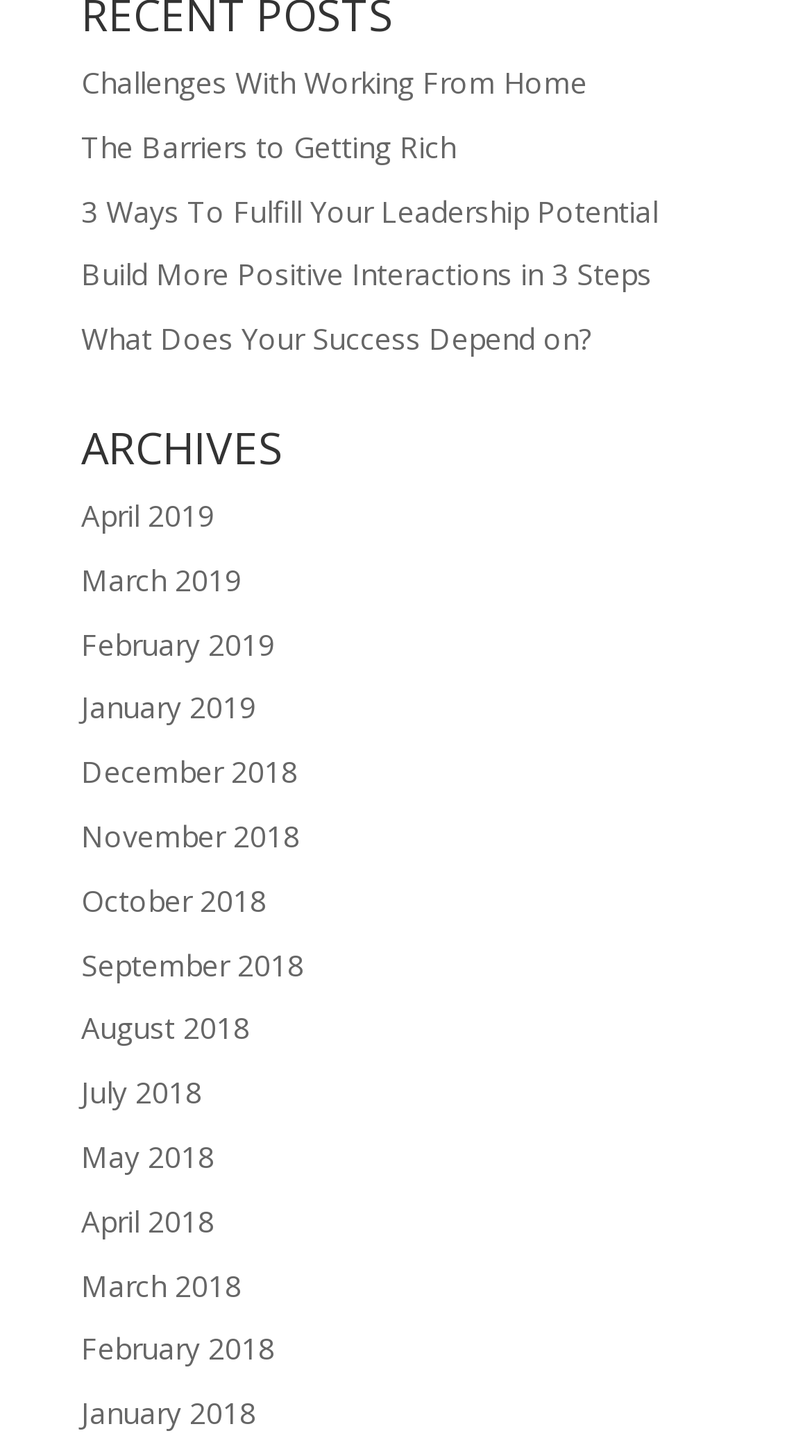Determine the bounding box coordinates for the clickable element required to fulfill the instruction: "Click the Facebook link". Provide the coordinates as four float numbers between 0 and 1, i.e., [left, top, right, bottom].

None